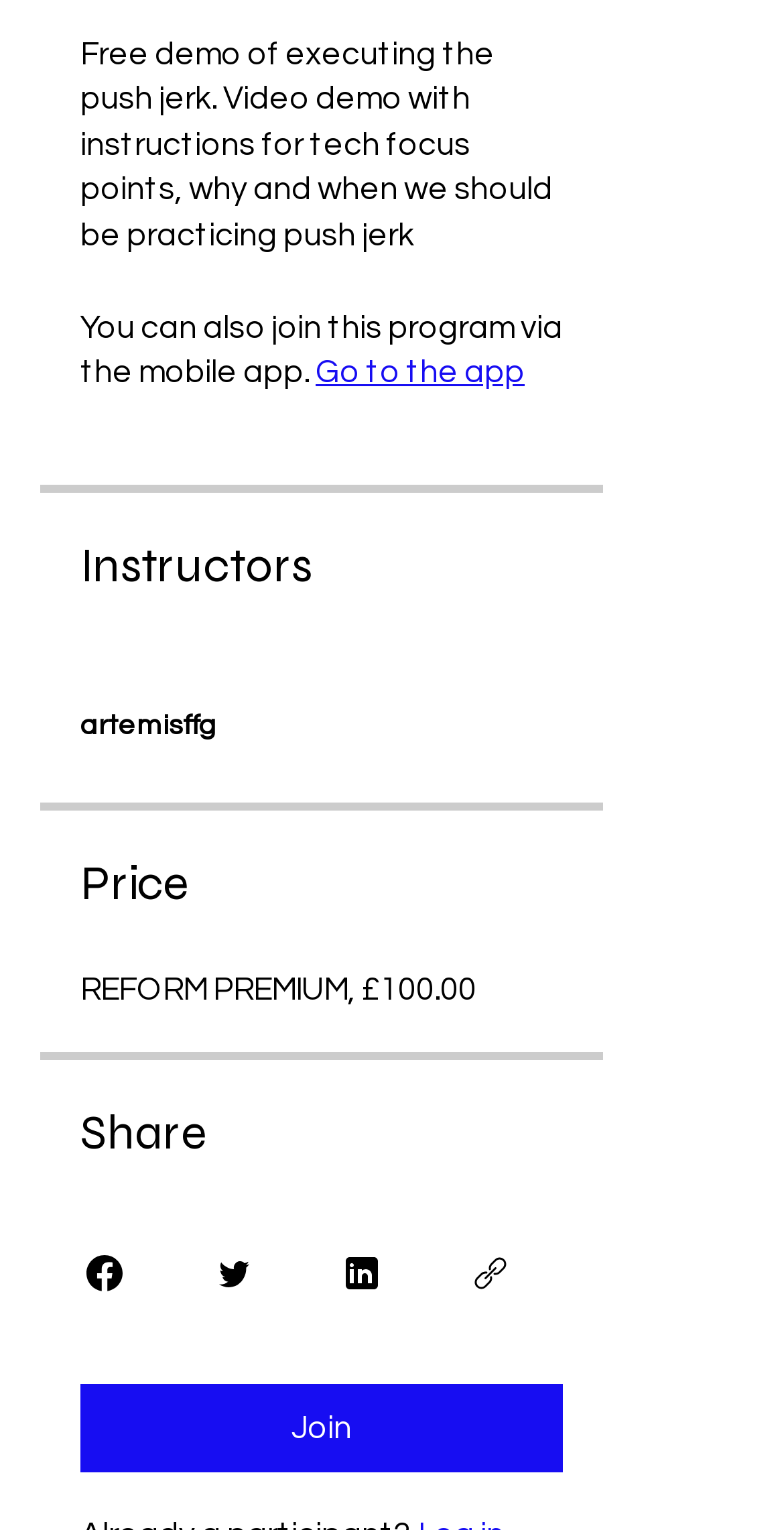Locate the bounding box coordinates of the UI element described by: "Go to the app". Provide the coordinates as four float numbers between 0 and 1, formatted as [left, top, right, bottom].

[0.403, 0.229, 0.669, 0.259]